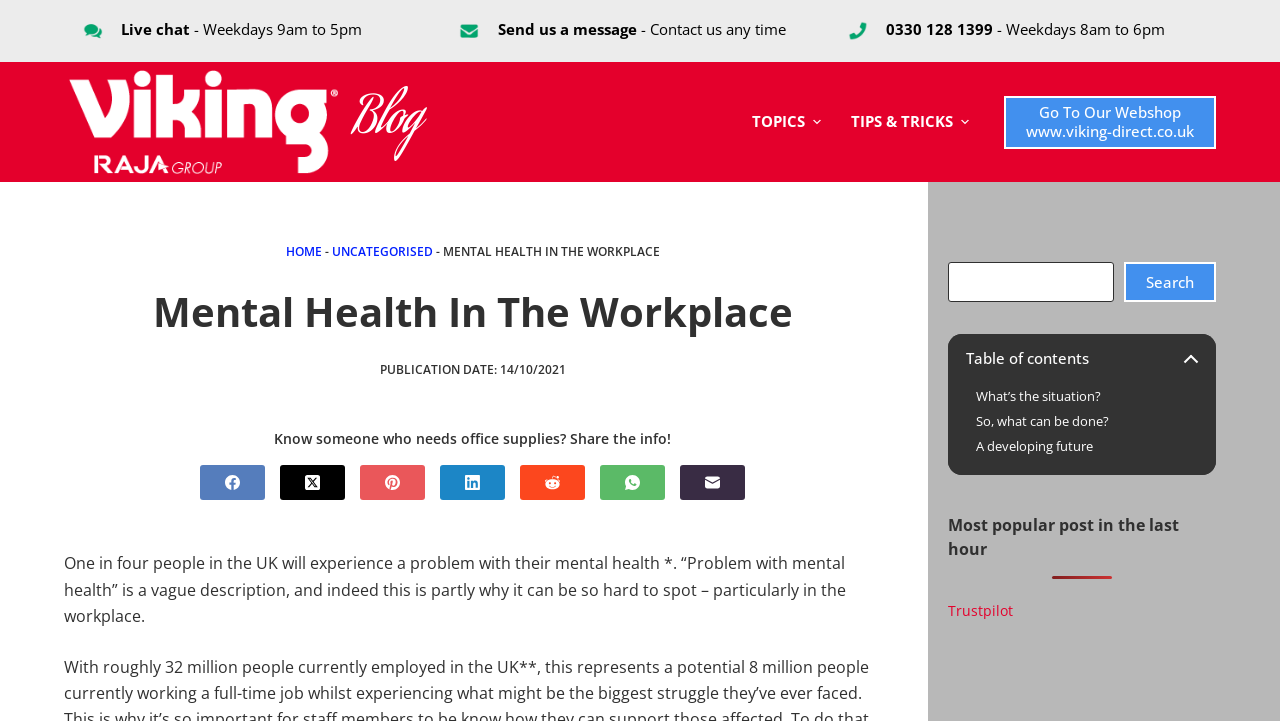Identify the bounding box coordinates of the part that should be clicked to carry out this instruction: "Start a live chat".

[0.095, 0.026, 0.283, 0.054]